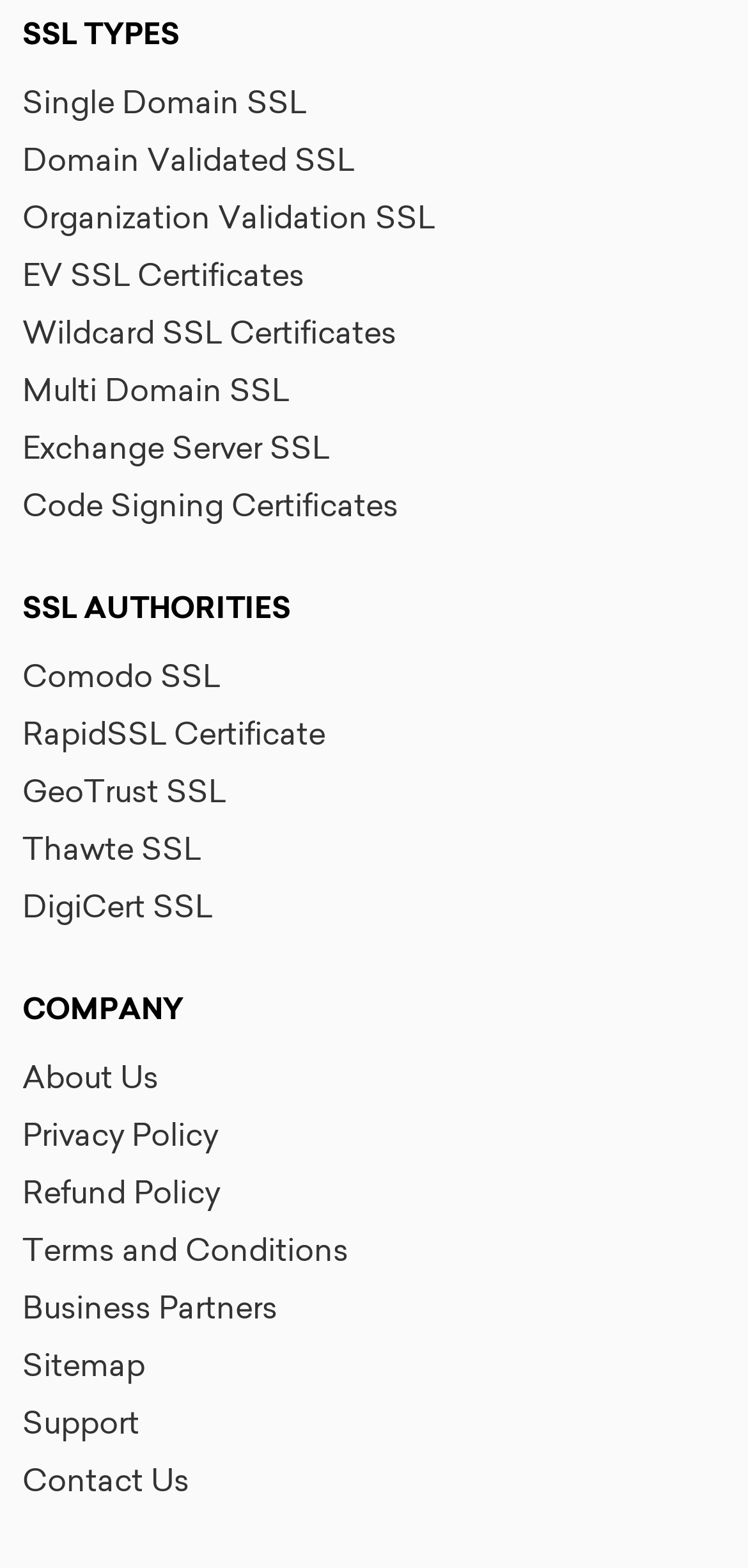Can you show the bounding box coordinates of the region to click on to complete the task described in the instruction: "Subscribe to newsletter"?

None